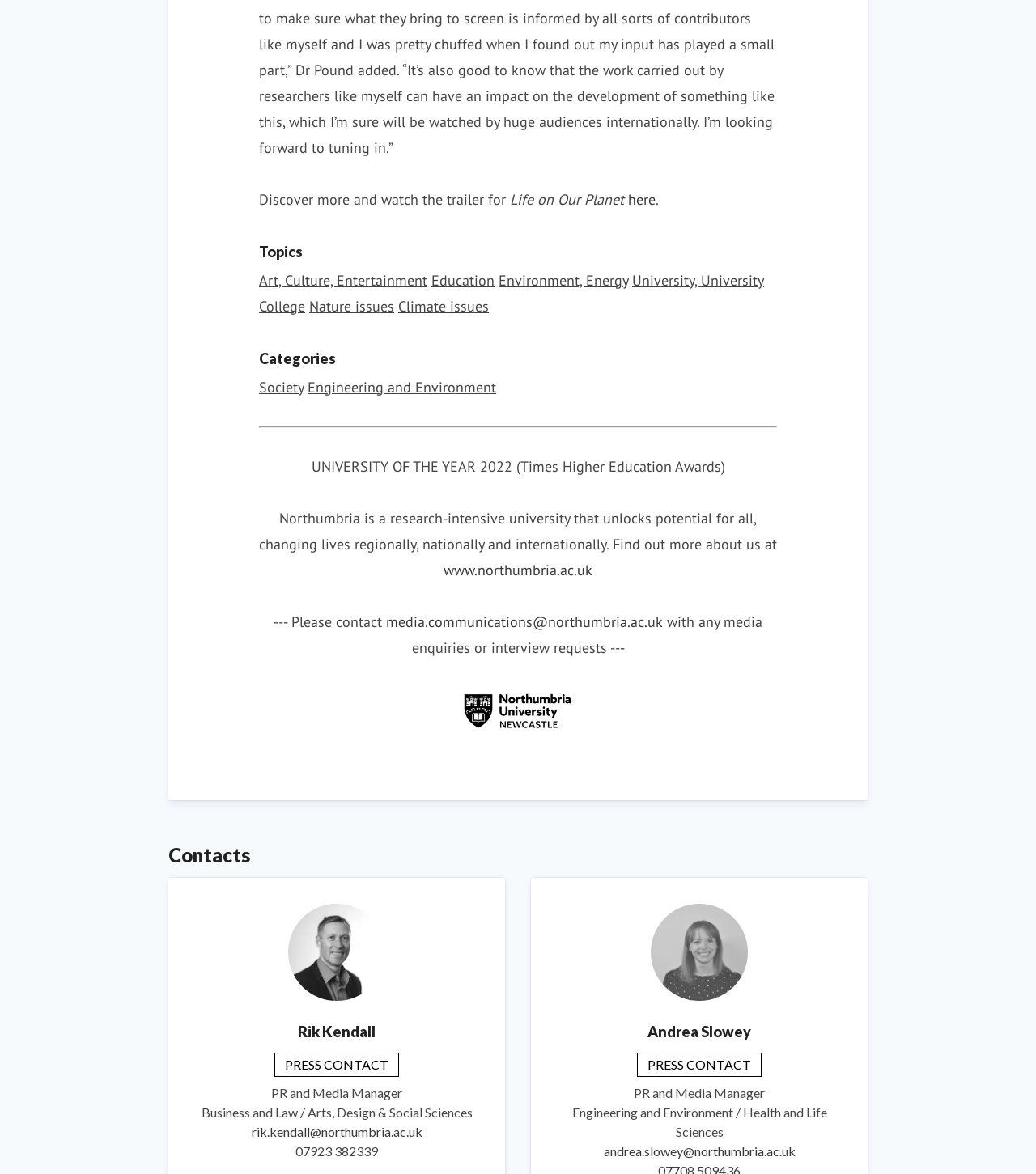What is the name of the university?
Answer the question in as much detail as possible.

I found the name of the university by looking at the text 'Northumbria University, Newcastle' which is associated with an image element.